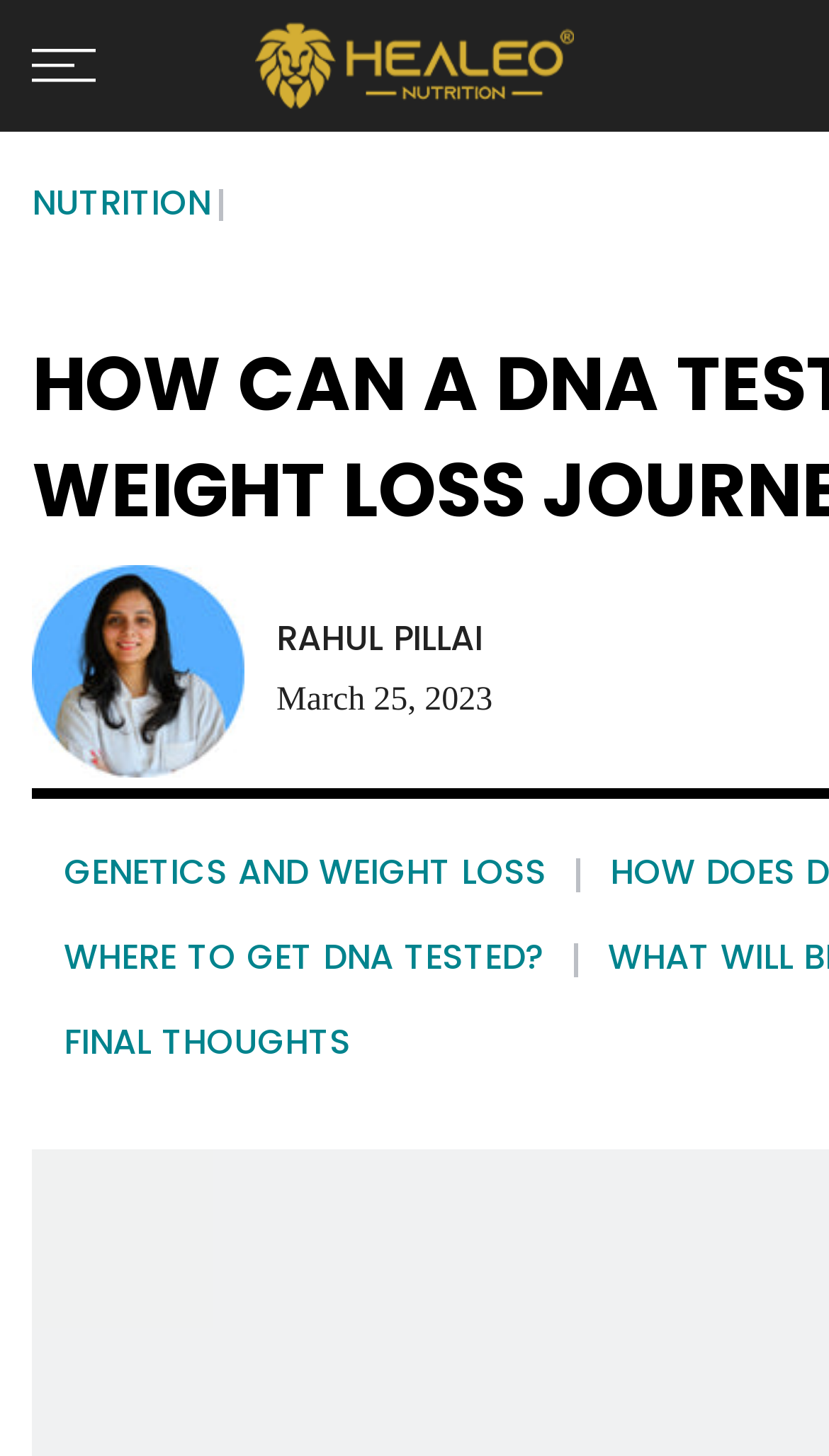What is the third section of the article? Look at the image and give a one-word or short phrase answer.

GENETICS AND WEIGHT LOSS